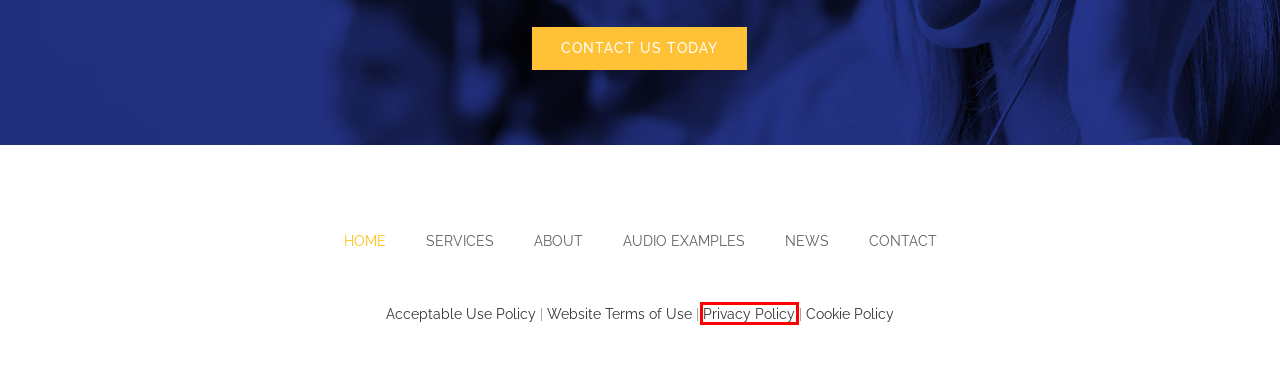Given a screenshot of a webpage with a red bounding box highlighting a UI element, choose the description that best corresponds to the new webpage after clicking the element within the red bounding box. Here are your options:
A. Acceptable Use Policy - Premier Business Audio
B. AUDIO EXAMPLES - Premier Business Audio
C. SERVICES - Premier Business Audio
D. NEWS - Premier Business Audio
E. Privacy Policy - Premier Business Audio
F. Website Terms of Use - Premier Business Audio
G. Cookie Policy - Premier Business Audio
H. CONTACT - Premier Business Audio Contact us, telephone

E